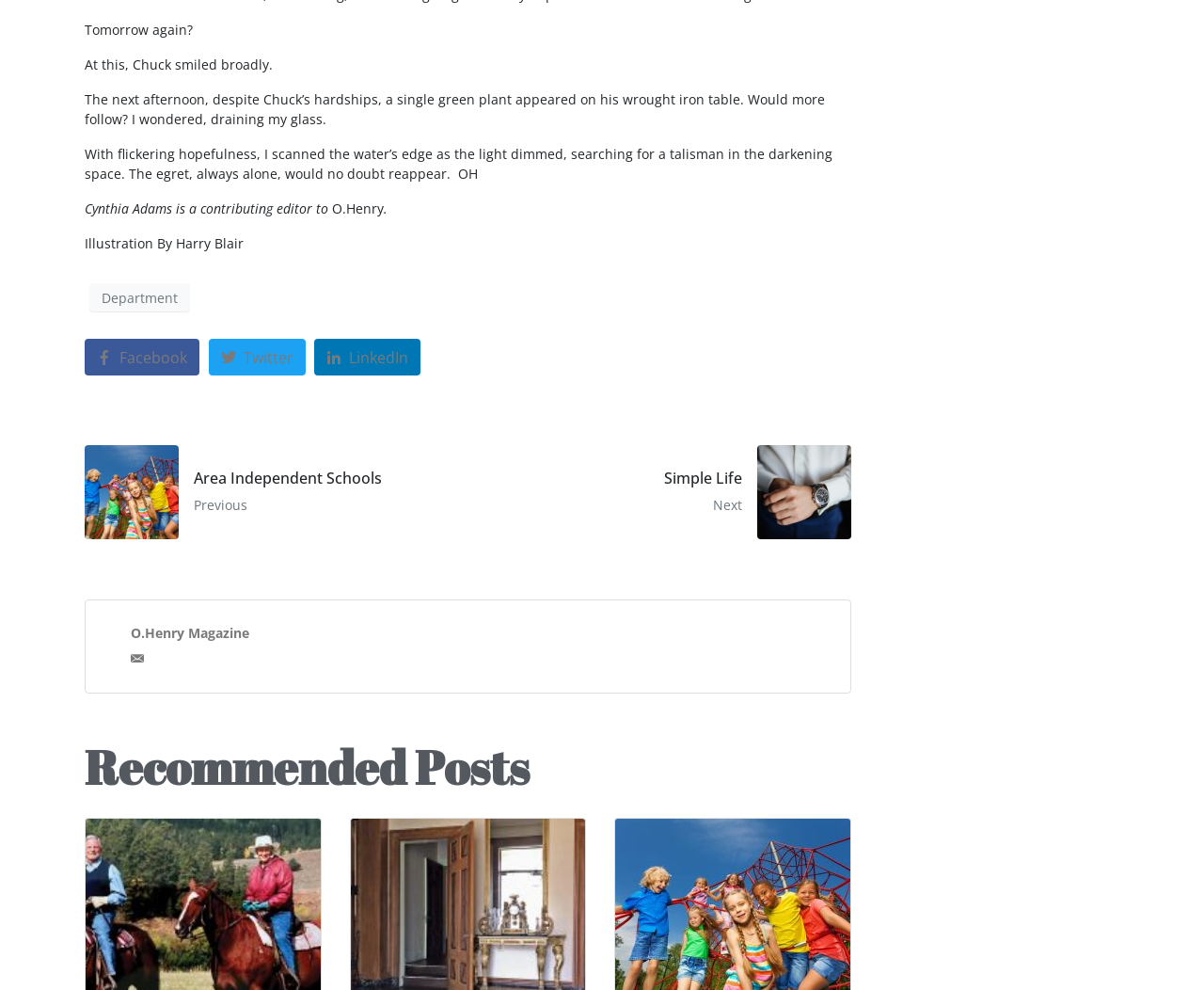By analyzing the image, answer the following question with a detailed response: What is the name of the magazine?

The name of the magazine is mentioned in the text as 'O.Henry', and it is also linked as 'O.Henry Magazine' at the bottom of the page.